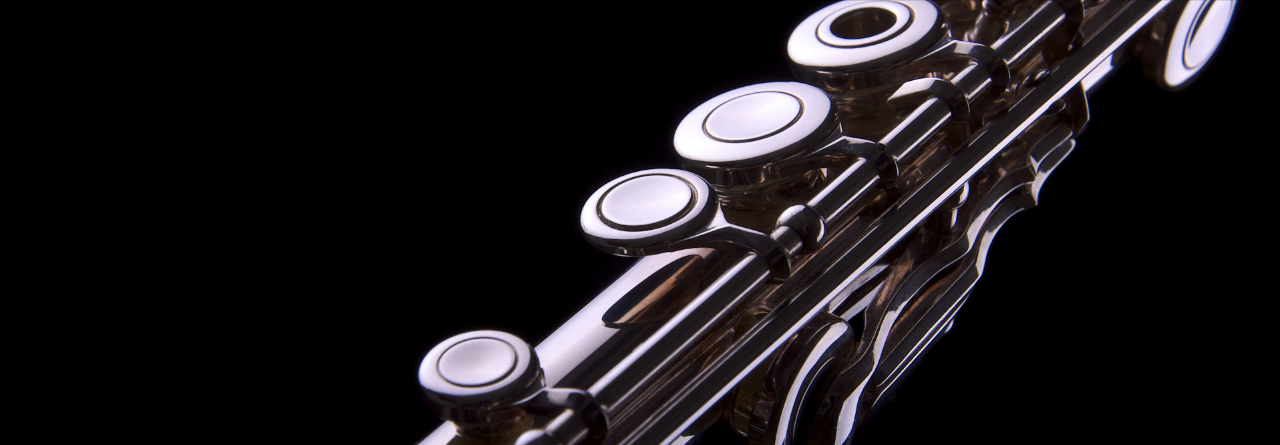What is the purpose of the image?
Your answer should be a single word or phrase derived from the screenshot.

To showcase flute repair and servicing